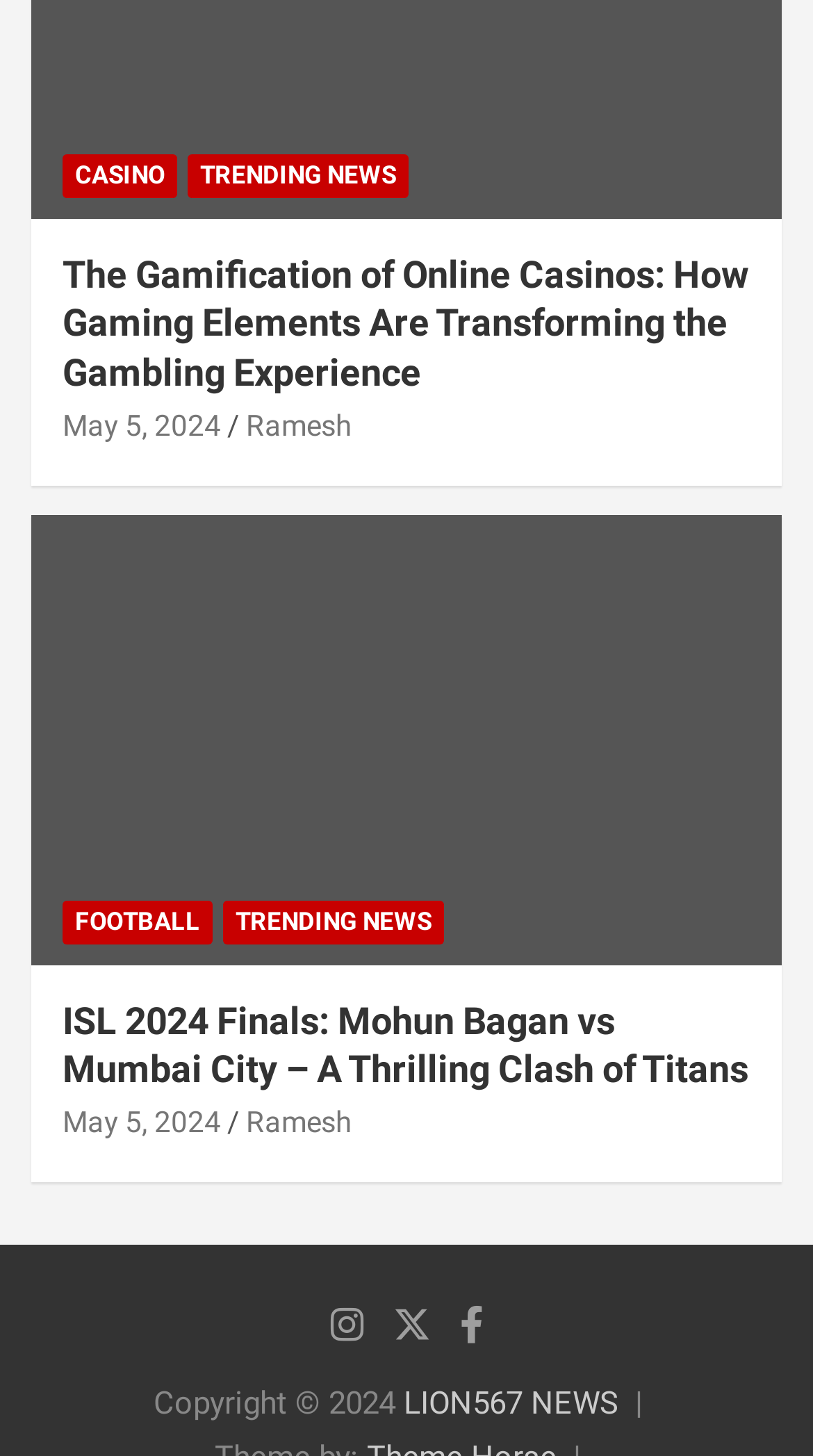Determine the bounding box coordinates for the area that needs to be clicked to fulfill this task: "Visit LION567 NEWS homepage". The coordinates must be given as four float numbers between 0 and 1, i.e., [left, top, right, bottom].

[0.496, 0.951, 0.76, 0.977]